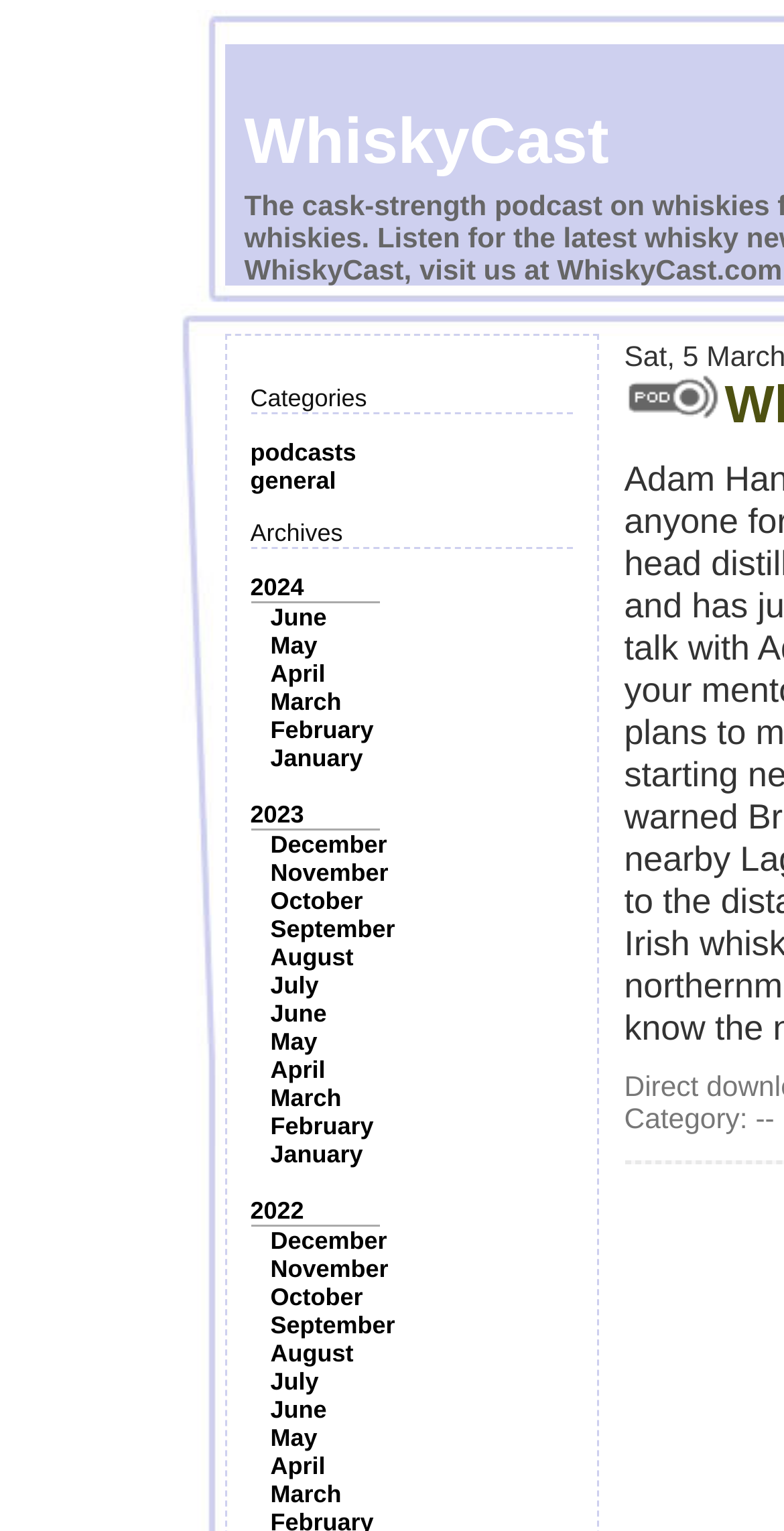What is the category of the current episode?
Using the image, answer in one word or phrase.

general